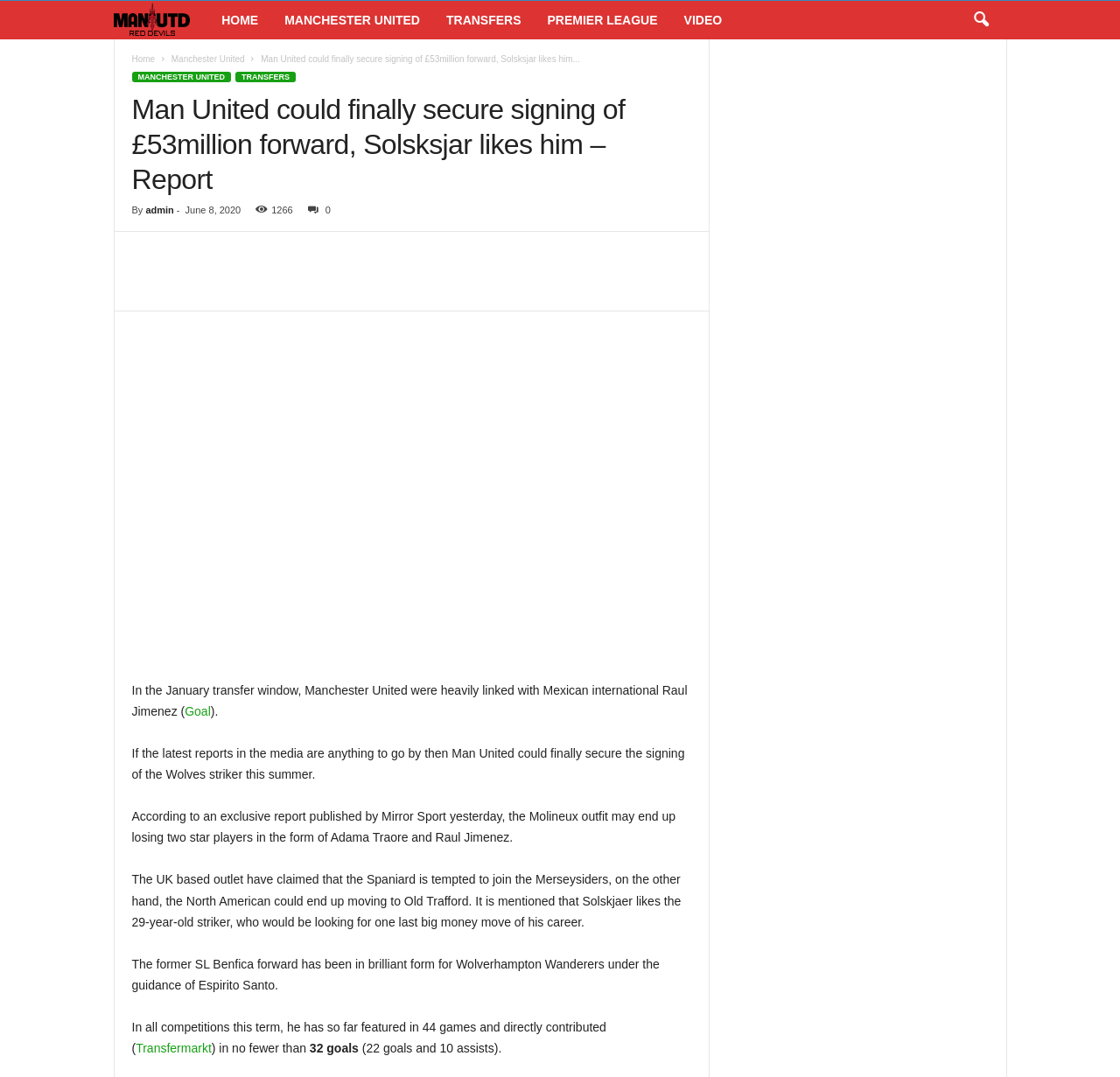Please identify the primary heading on the webpage and return its text.

Man United could finally secure signing of £53million forward, Solsksjar likes him – Report